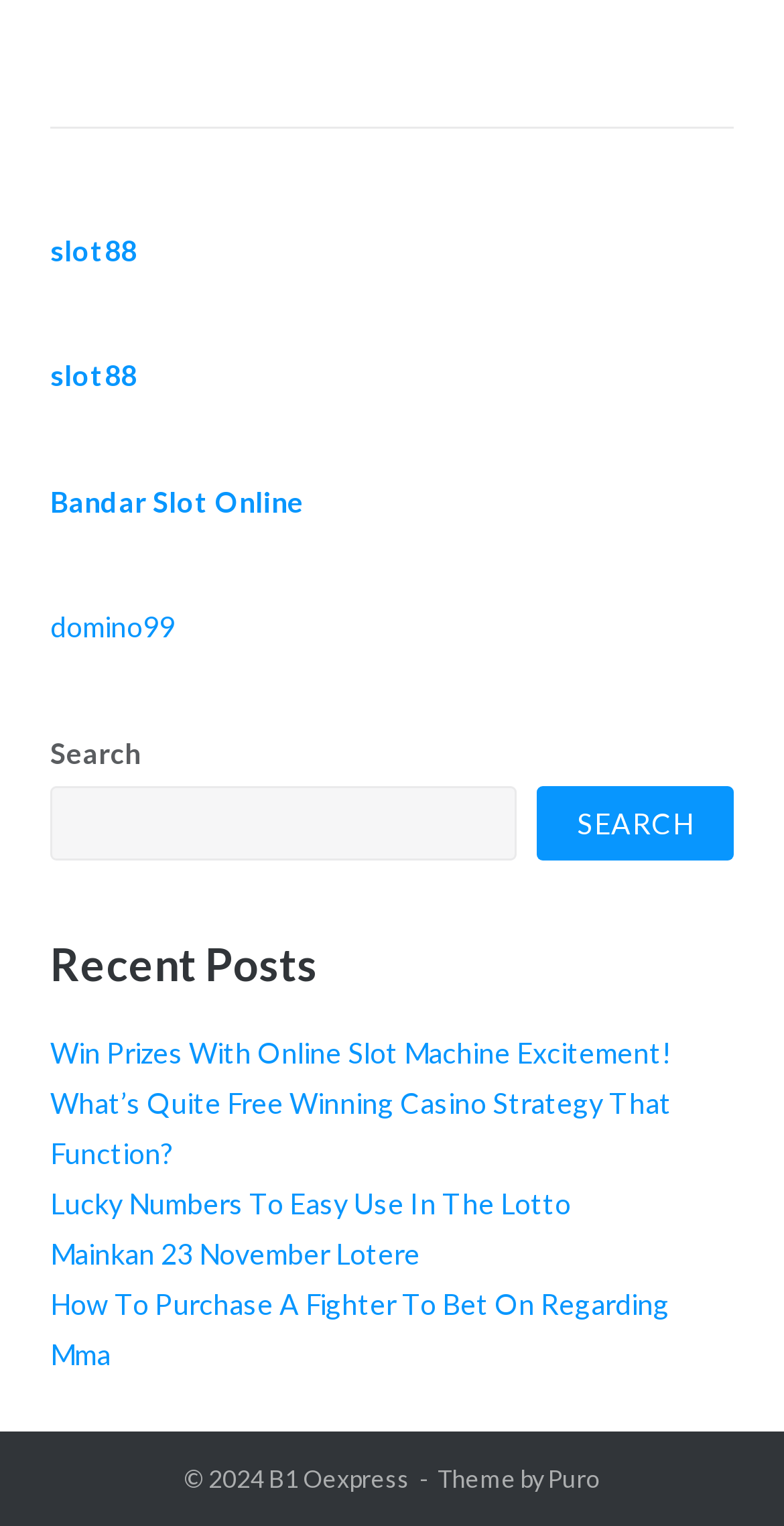Give a one-word or short phrase answer to the question: 
What is the theme of this website?

Slot Online